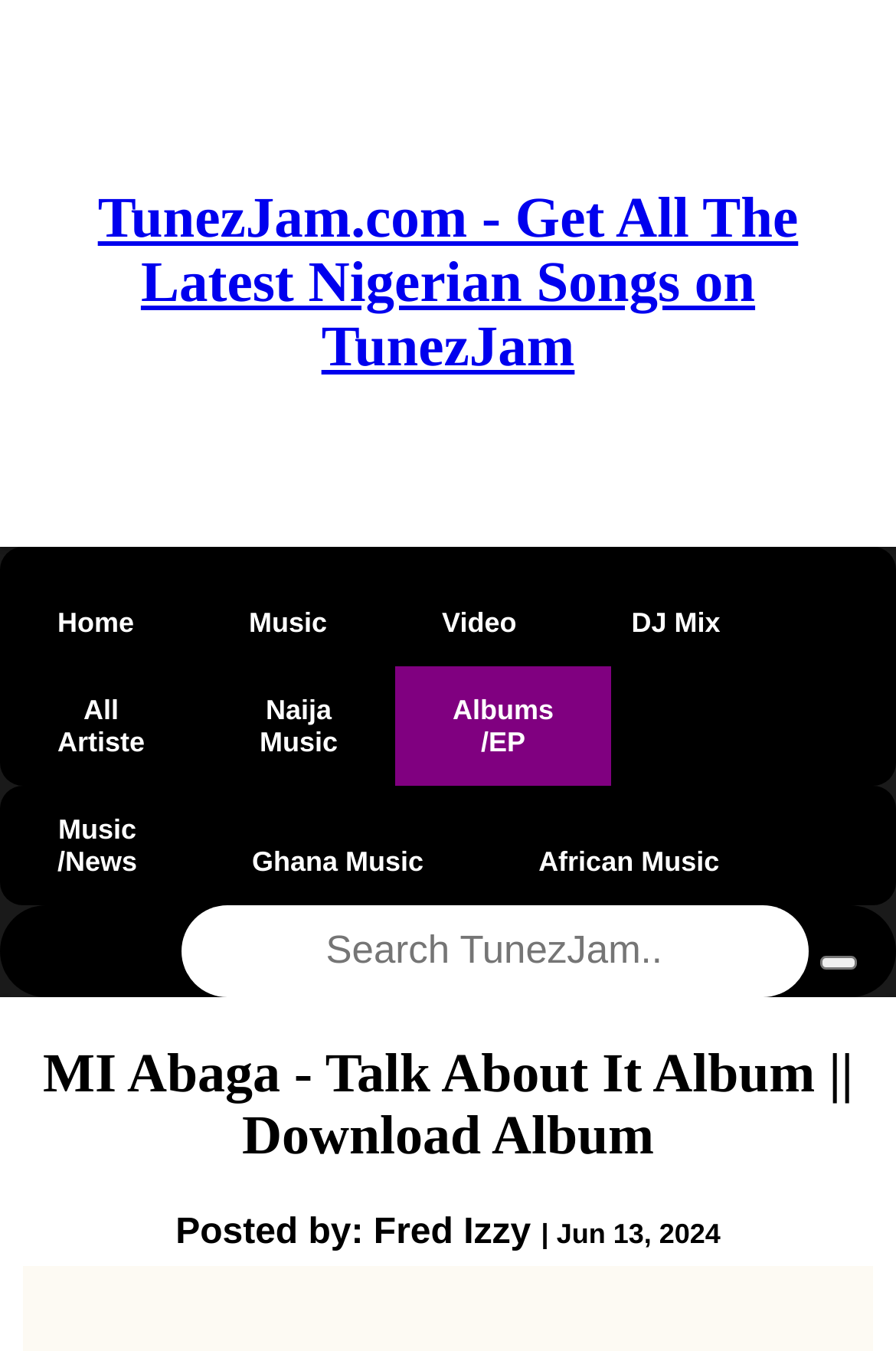Show the bounding box coordinates of the region that should be clicked to follow the instruction: "View music news."

[0.0, 0.581, 0.217, 0.669]